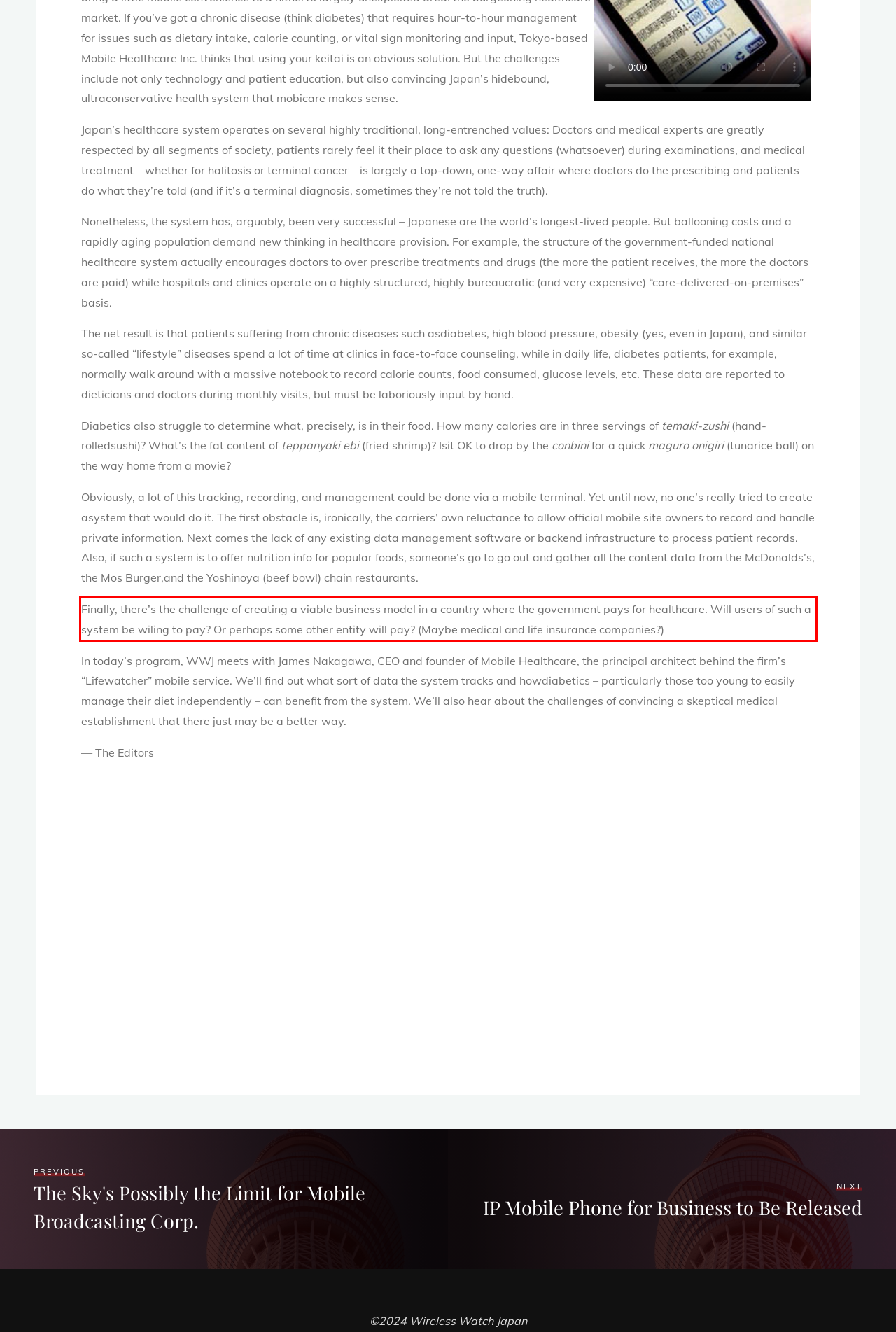Using the provided webpage screenshot, recognize the text content in the area marked by the red bounding box.

Finally, there’s the challenge of creating a viable business model in a country where the government pays for healthcare. Will users of such a system be wiling to pay? Or perhaps some other entity will pay? (Maybe medical and life insurance companies?)